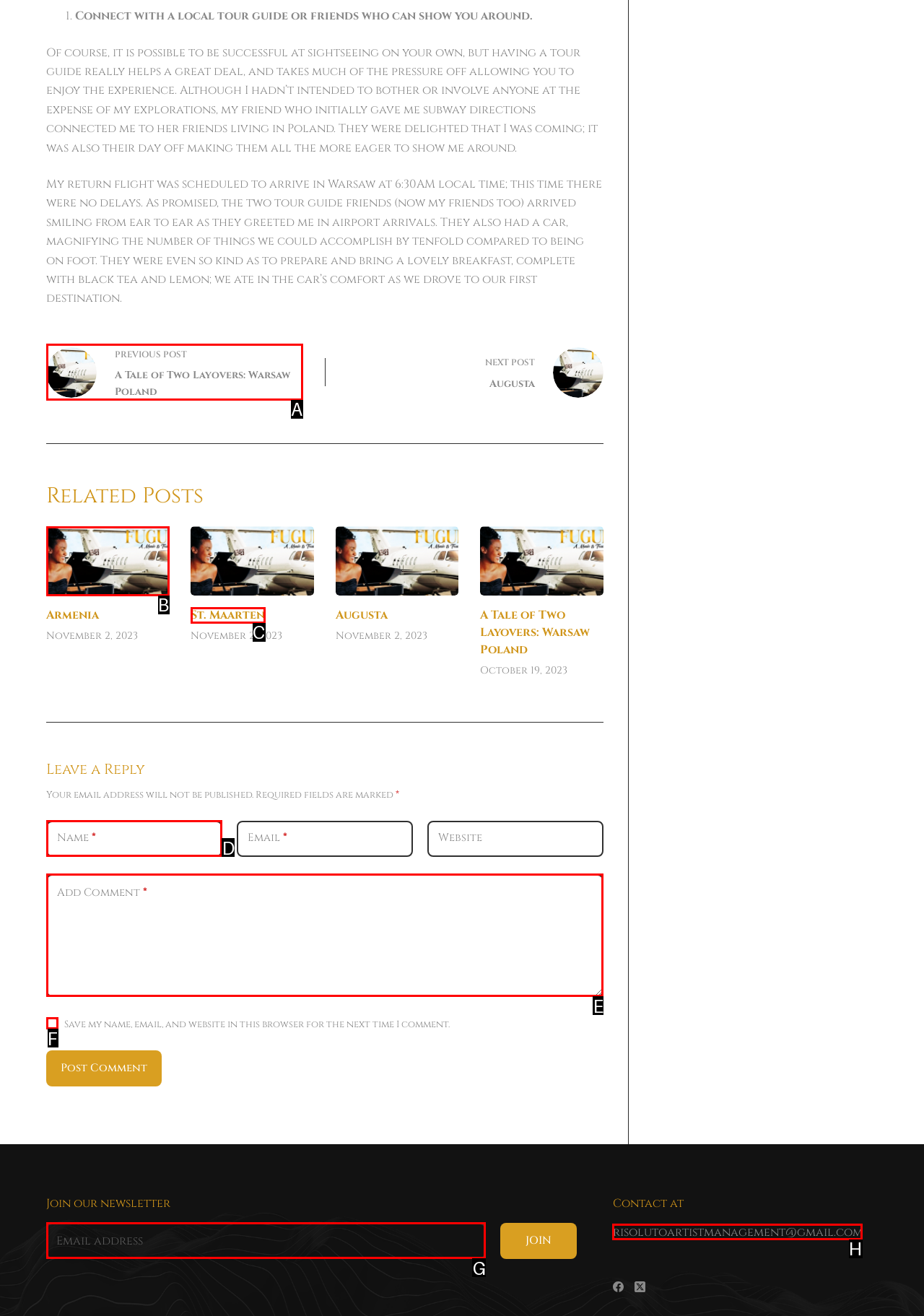From the given options, tell me which letter should be clicked to complete this task: Contact via email by clicking the 'risolutoartistmanagement@gmail.com' link
Answer with the letter only.

H